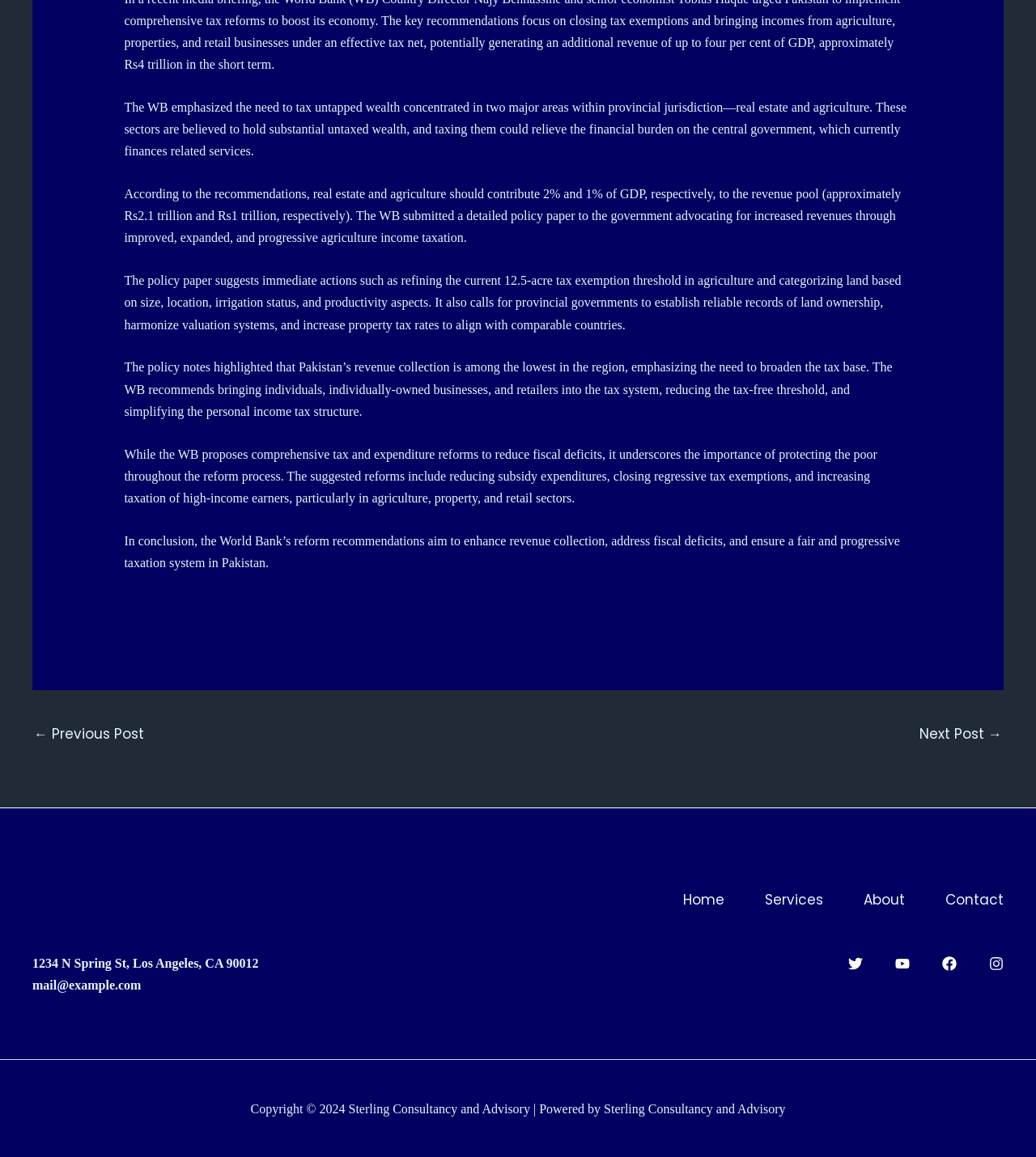Identify and provide the bounding box for the element described by: "About".

[0.795, 0.769, 0.873, 0.788]